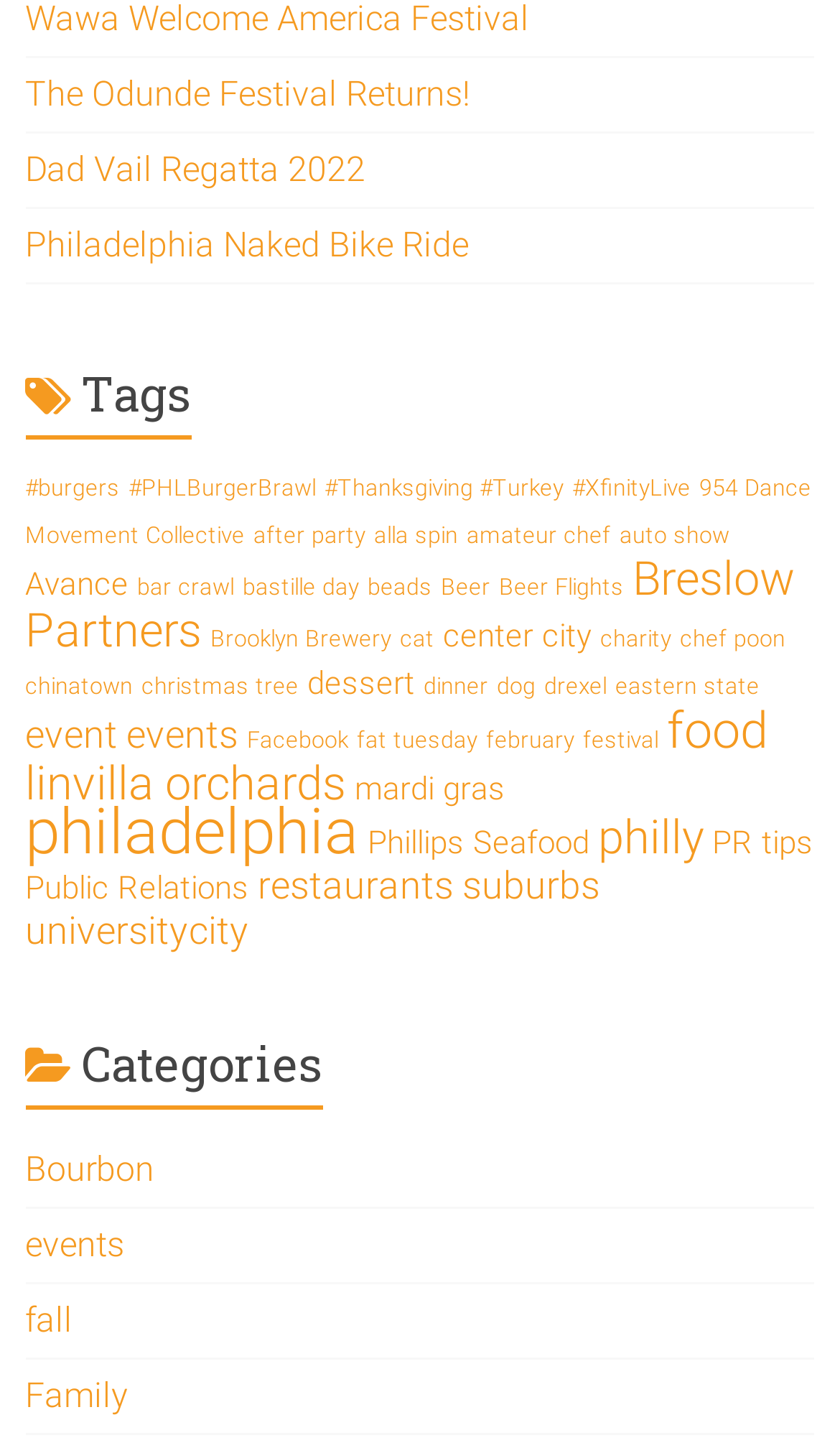Please identify the bounding box coordinates of the region to click in order to complete the task: "Click on 'The Odunde Festival Returns!' link". The coordinates must be four float numbers between 0 and 1, specified as [left, top, right, bottom].

[0.03, 0.051, 0.561, 0.079]